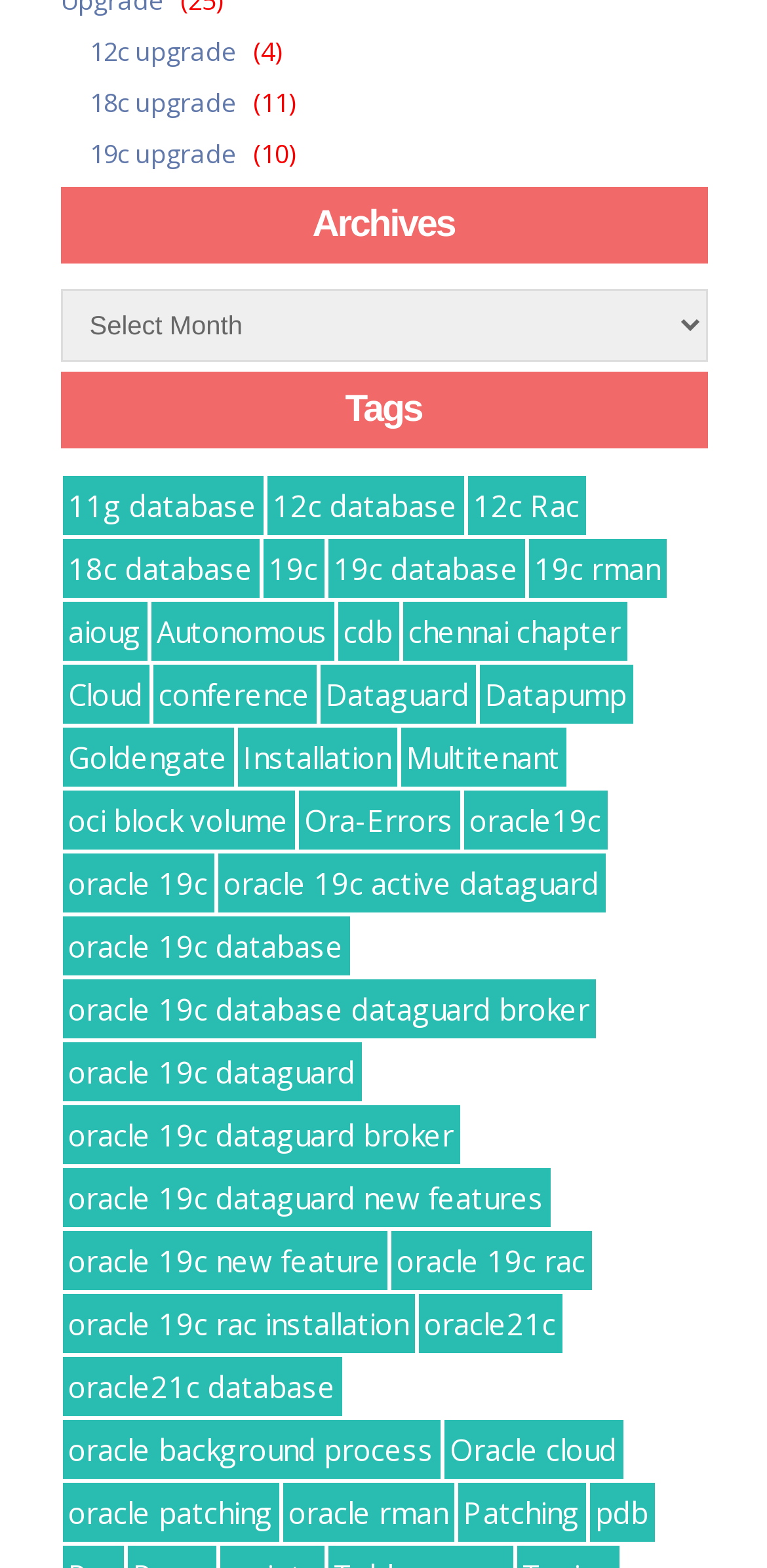Use a single word or phrase to answer the question: How many items are in the '19c database' category?

37